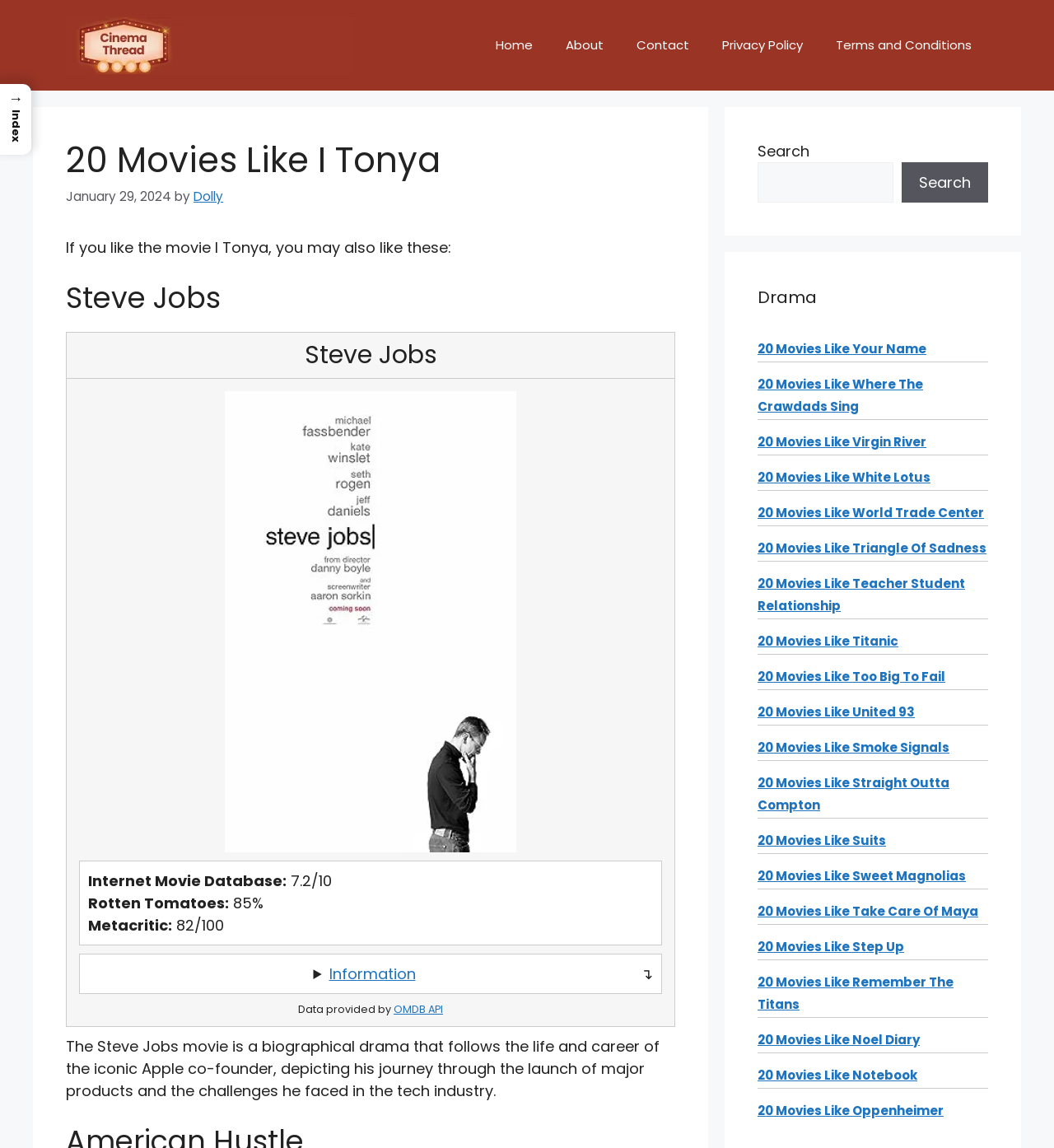Determine the bounding box coordinates for the region that must be clicked to execute the following instruction: "Visit the Home page".

[0.455, 0.018, 0.521, 0.061]